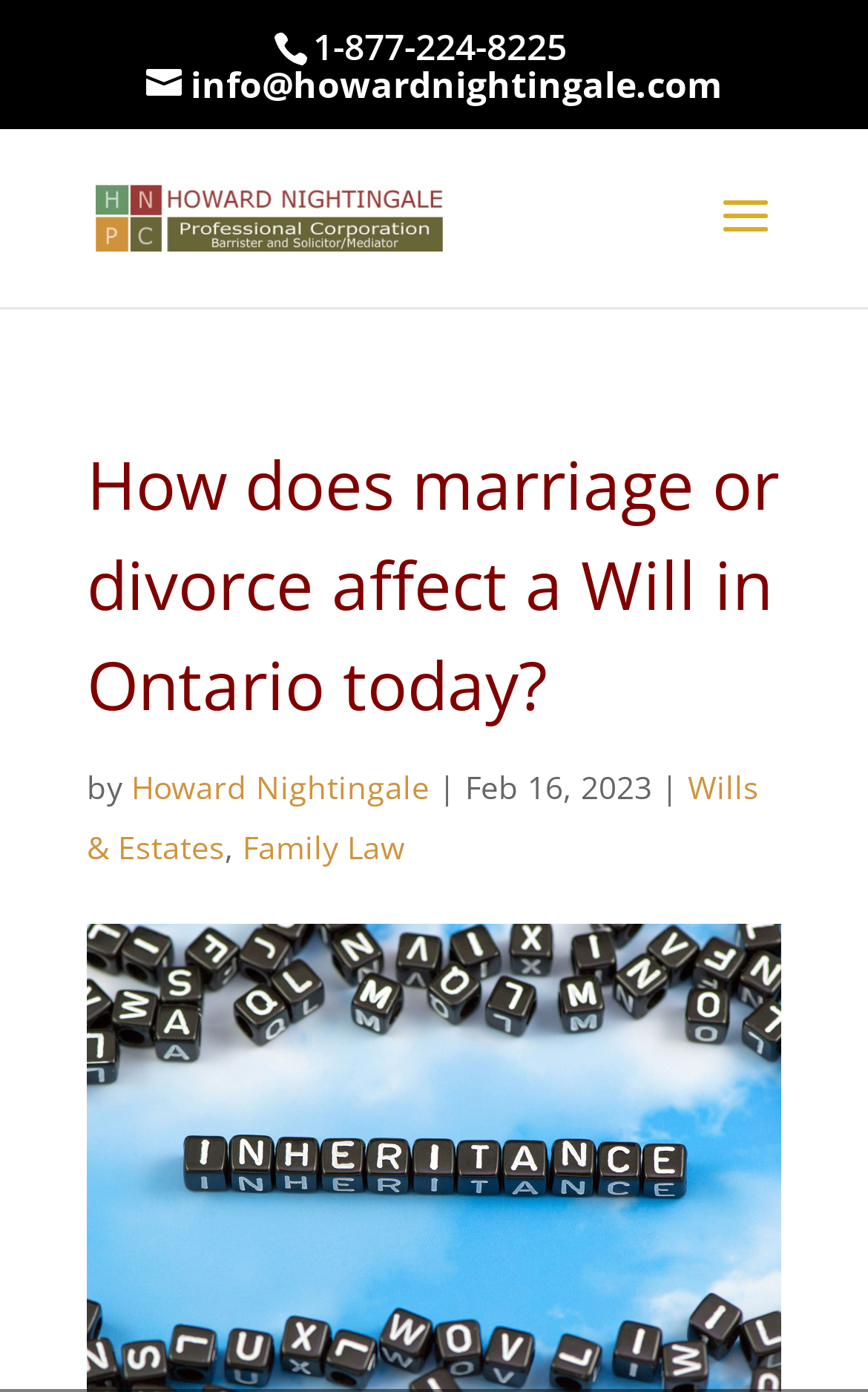What is the email address of Howard Nightingale Professional Corporation?
Based on the image, give a one-word or short phrase answer.

info@howardnightingale.com